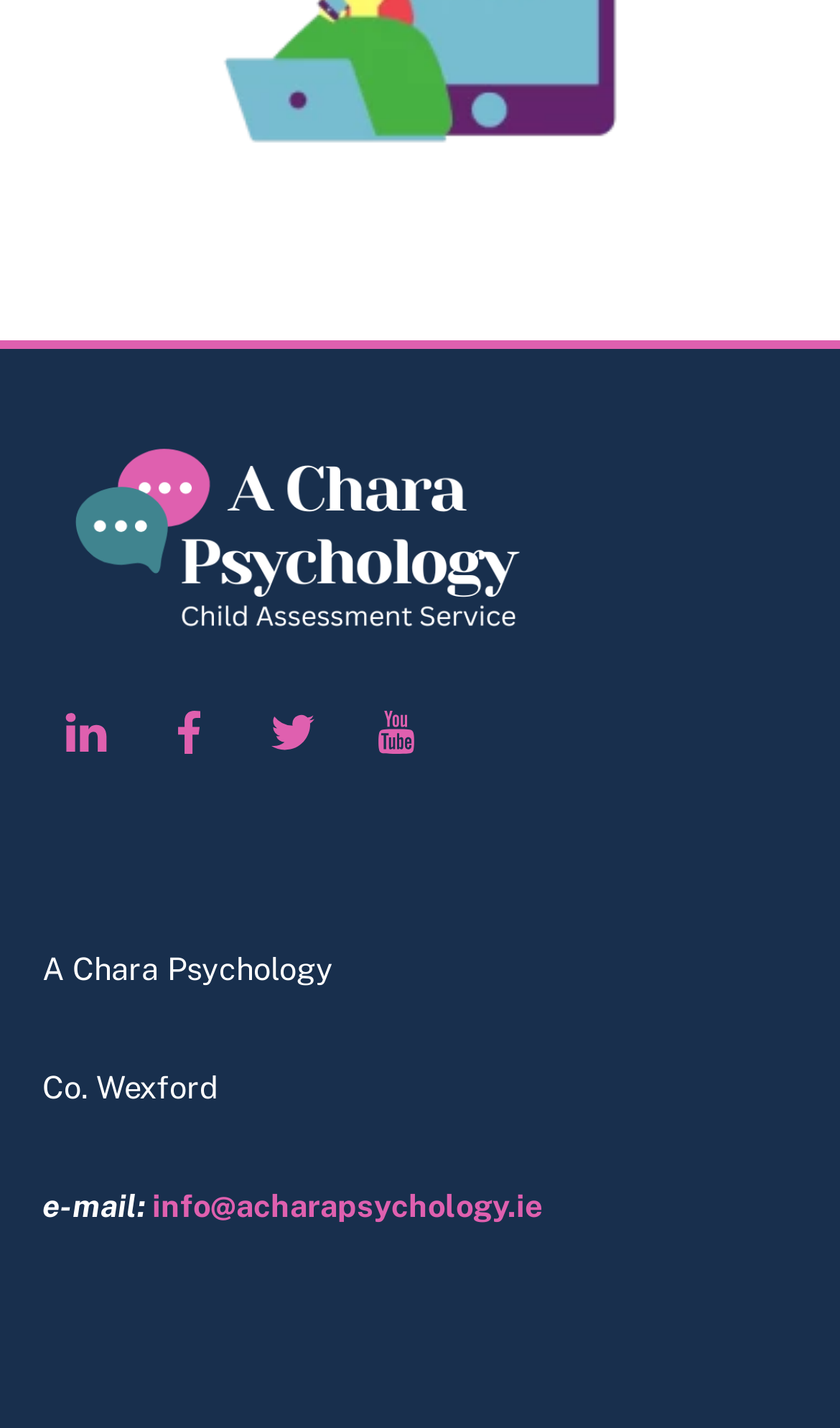Please give a concise answer to this question using a single word or phrase: 
What is the purpose of the 'Child Assessment Services' link?

To access child assessment services